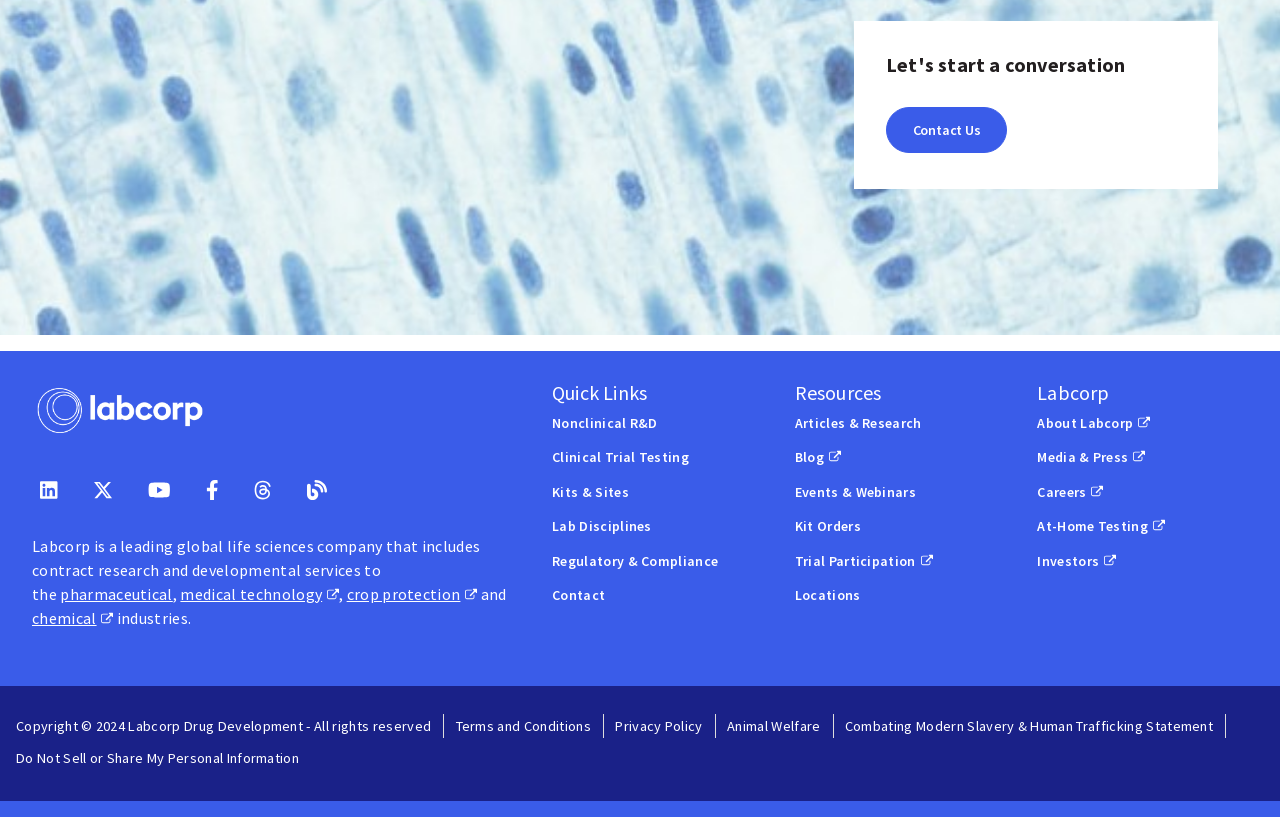What is the copyright year of the webpage?
We need a detailed and meticulous answer to the question.

The copyright year can be found at the bottom of the webpage, in the text 'Copyright © 2024 Labcorp Drug Development - All rights reserved'.